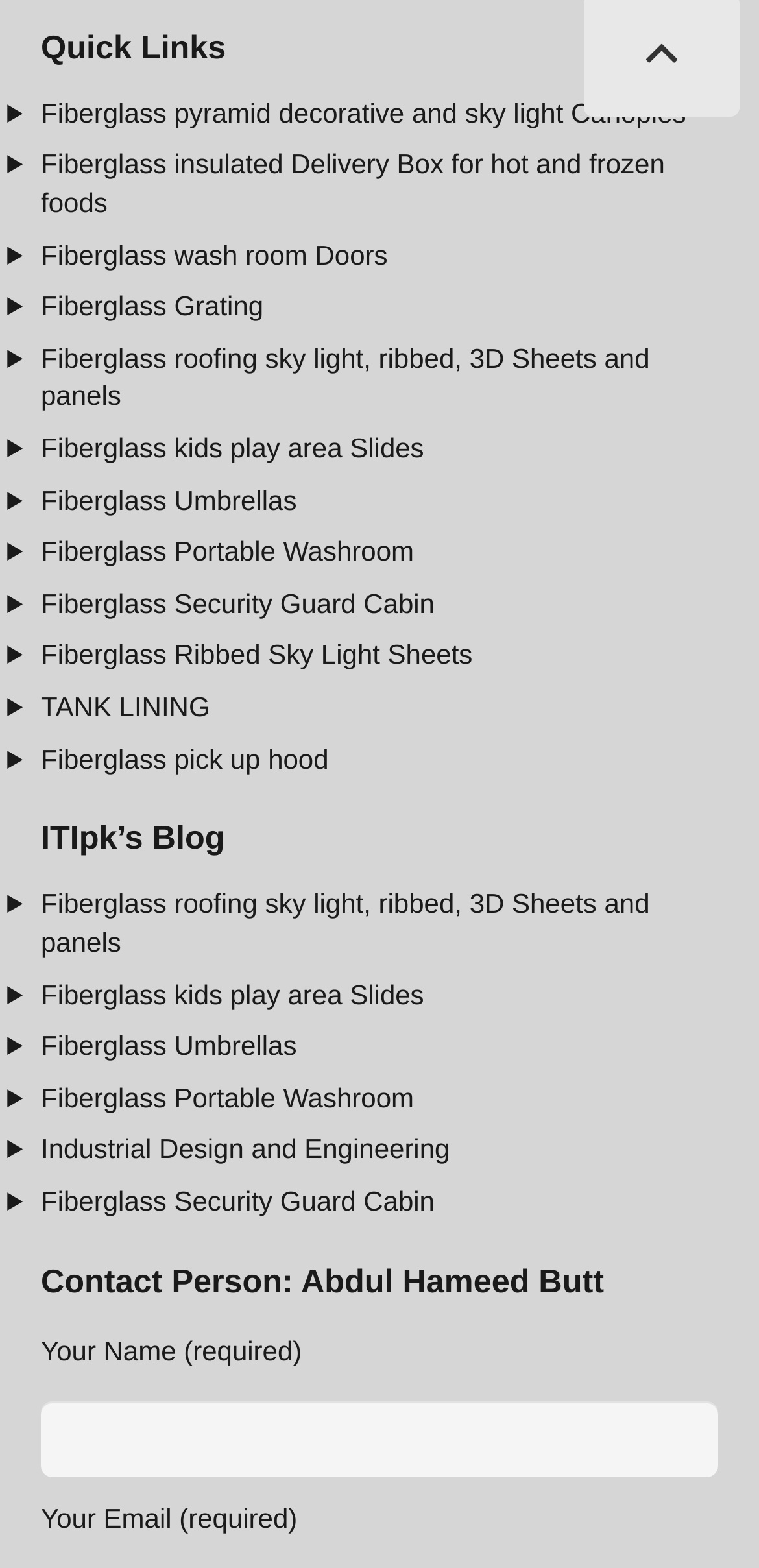Determine the bounding box coordinates of the clickable area required to perform the following instruction: "Click on 'Industrial Design and Engineering'". The coordinates should be represented as four float numbers between 0 and 1: [left, top, right, bottom].

[0.054, 0.723, 0.593, 0.743]